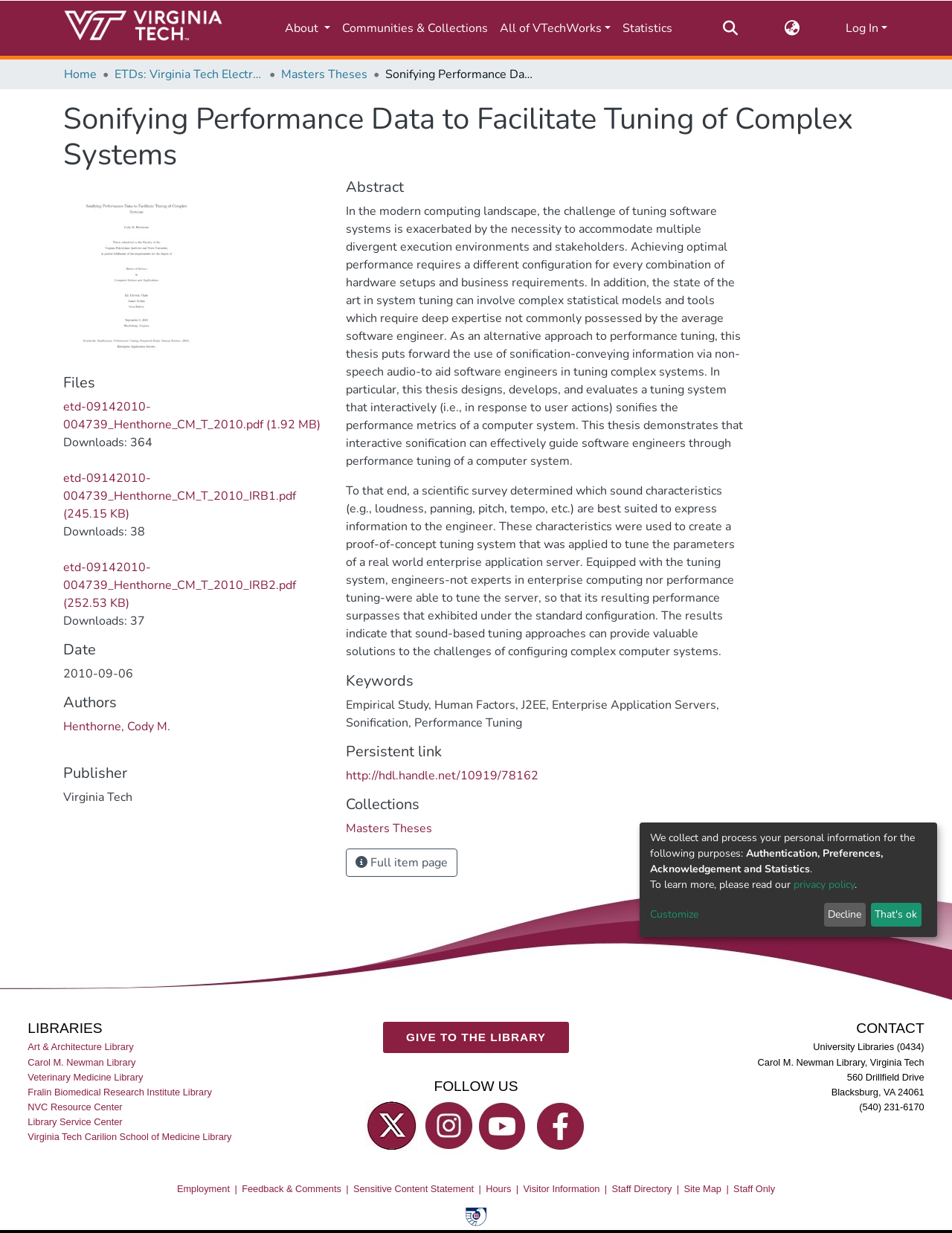How many downloads does the file 'etd-09142010-004739_Henthorne_CM_T_2010.pdf' have?
Using the image as a reference, answer the question in detail.

I found the download count by looking at the text next to the file link, which says 'Downloads: 364'.